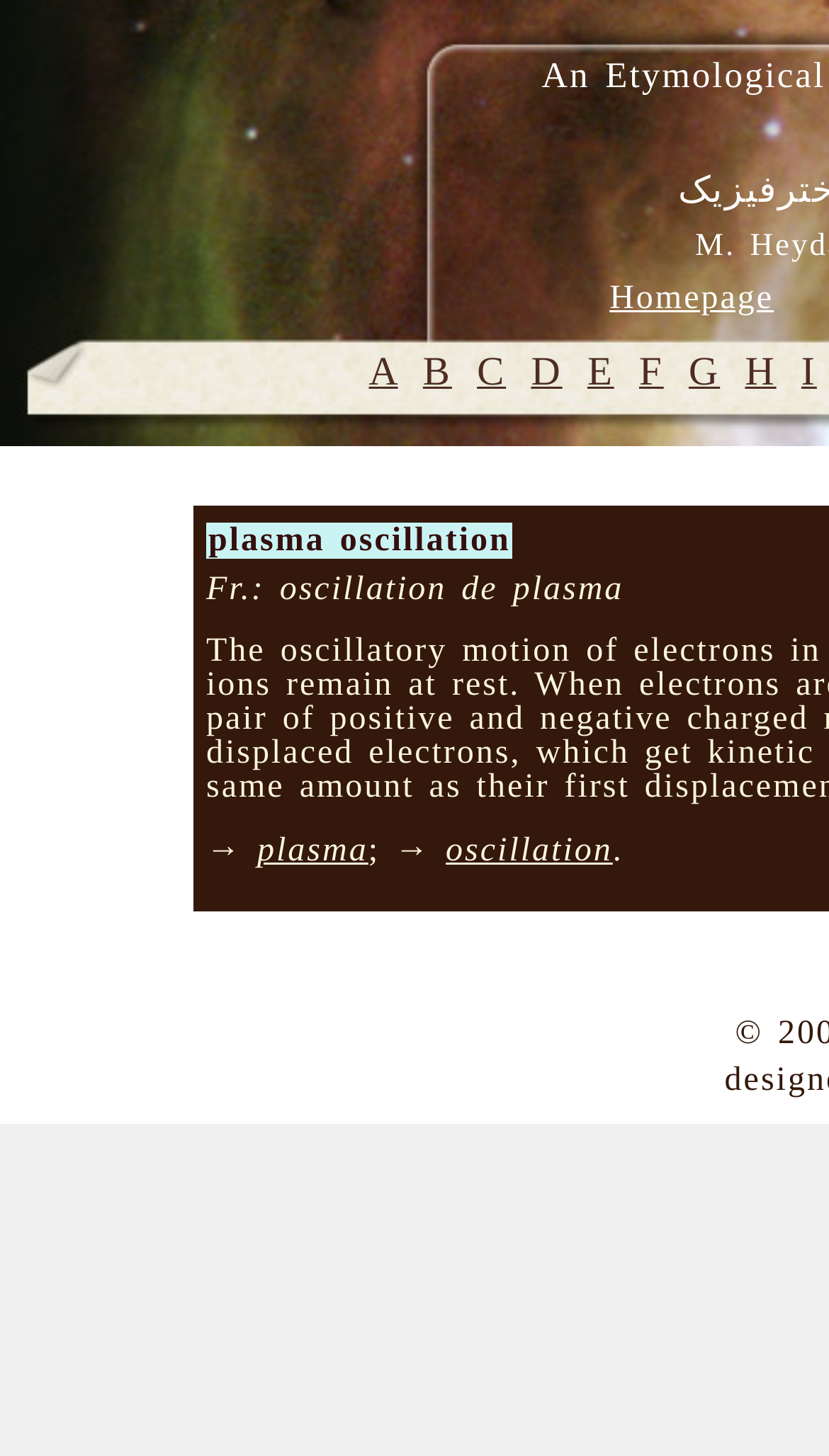Explain the webpage in detail.

The webpage is an etymological dictionary of astronomy and astrophysics, with a focus on English, French, and Persian languages. At the top, there is a static text element with a few non-breaking spaces, followed by a "Homepage" link. 

Below the top section, there is a row of alphabet links, ranging from "A" to "I", which are evenly spaced and horizontally aligned. 

Under the "I" link, there are three more links: "plasma", "oscillation", and a period (.) static text element, which are vertically aligned and positioned to the right of the alphabet links. The "plasma" link is the topmost, followed by the "oscillation" link, and then the period static text element at the bottom.